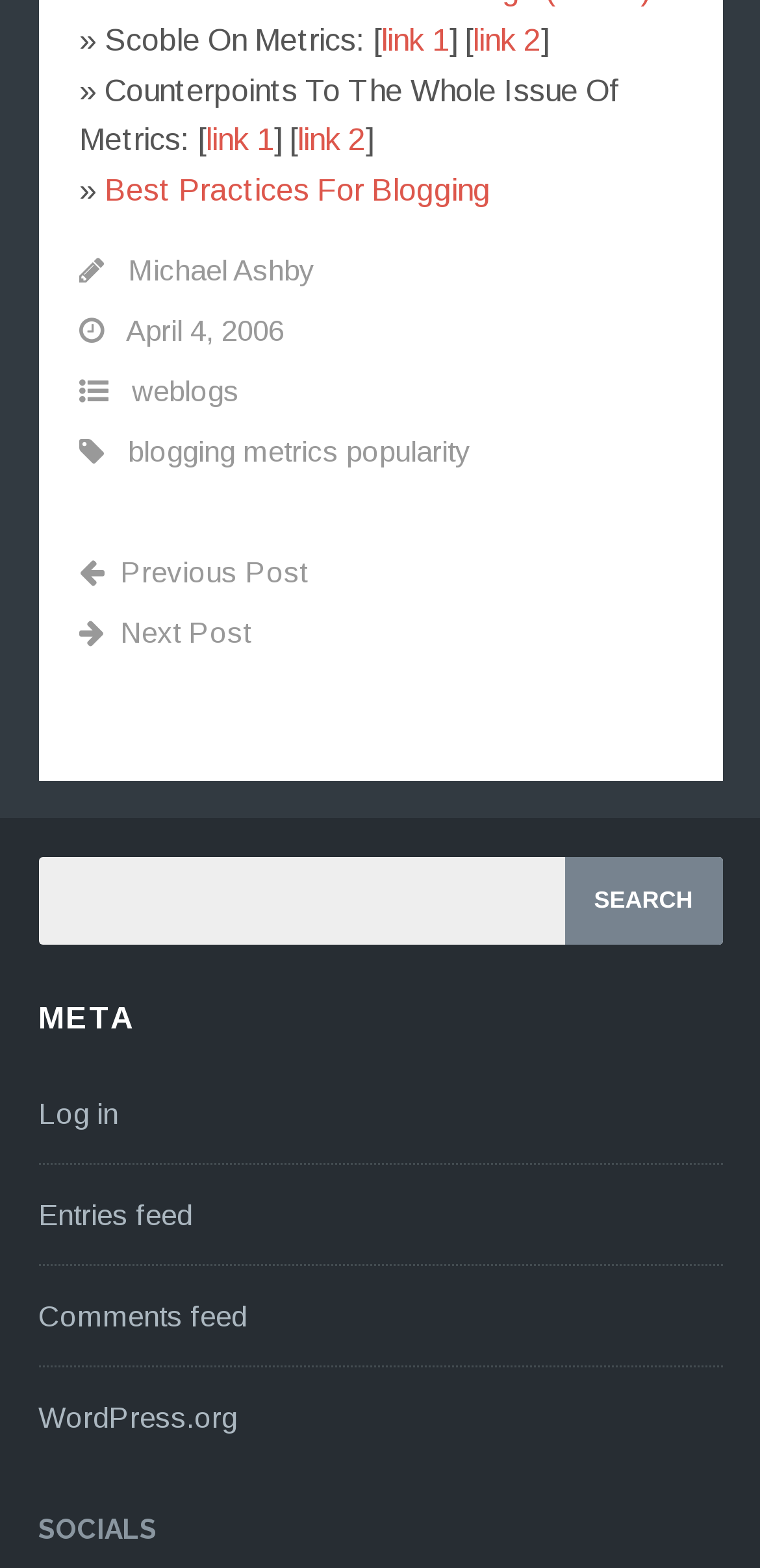Answer the question with a brief word or phrase:
What is the title of the first blog post?

Scoble On Metrics